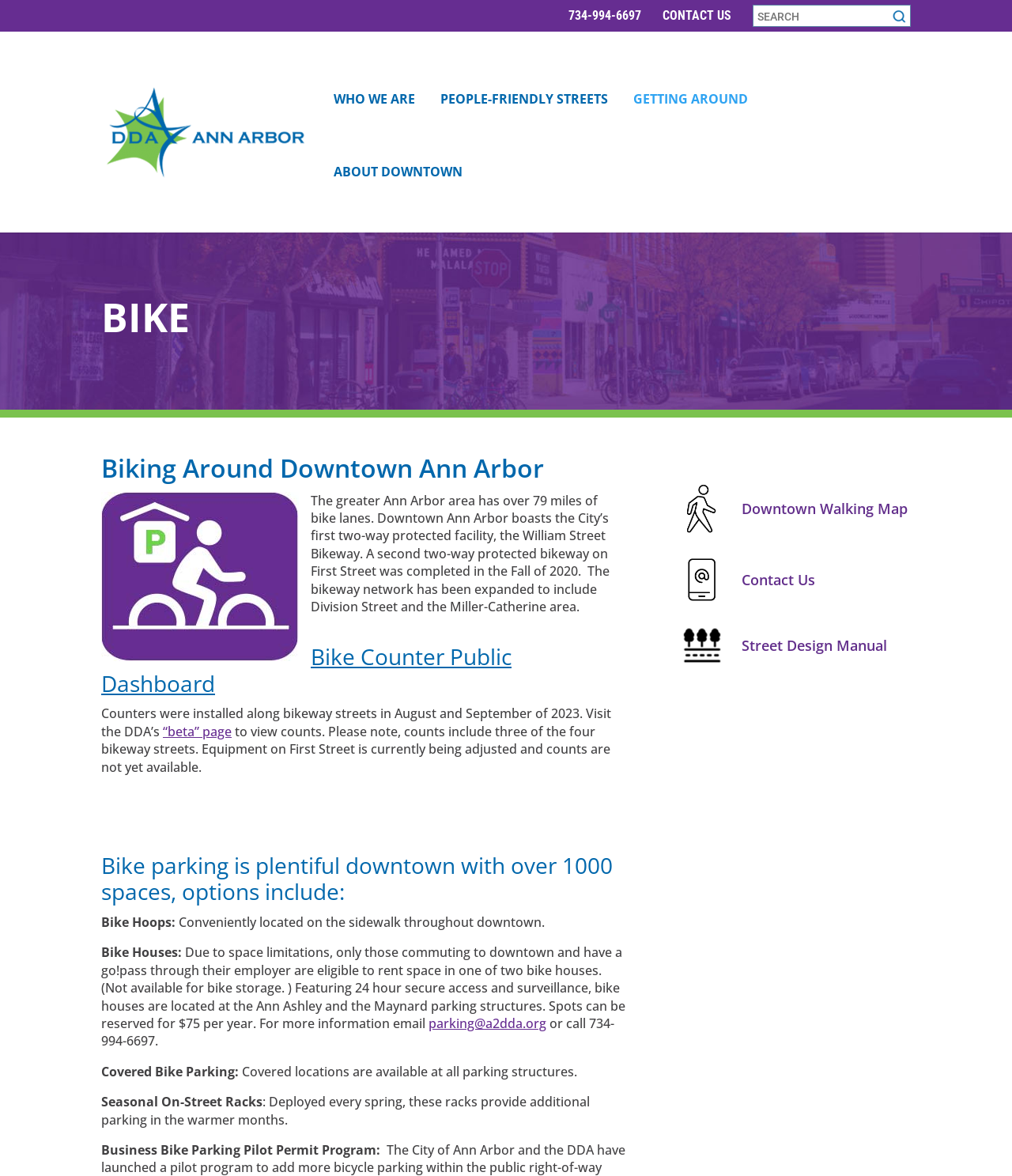What is the phone number to contact?
Please provide a comprehensive answer based on the visual information in the image.

I found the phone number by looking at the link element with the text '734-994-6697' and also mentioned in the static text 'or call 734-994-6697'.